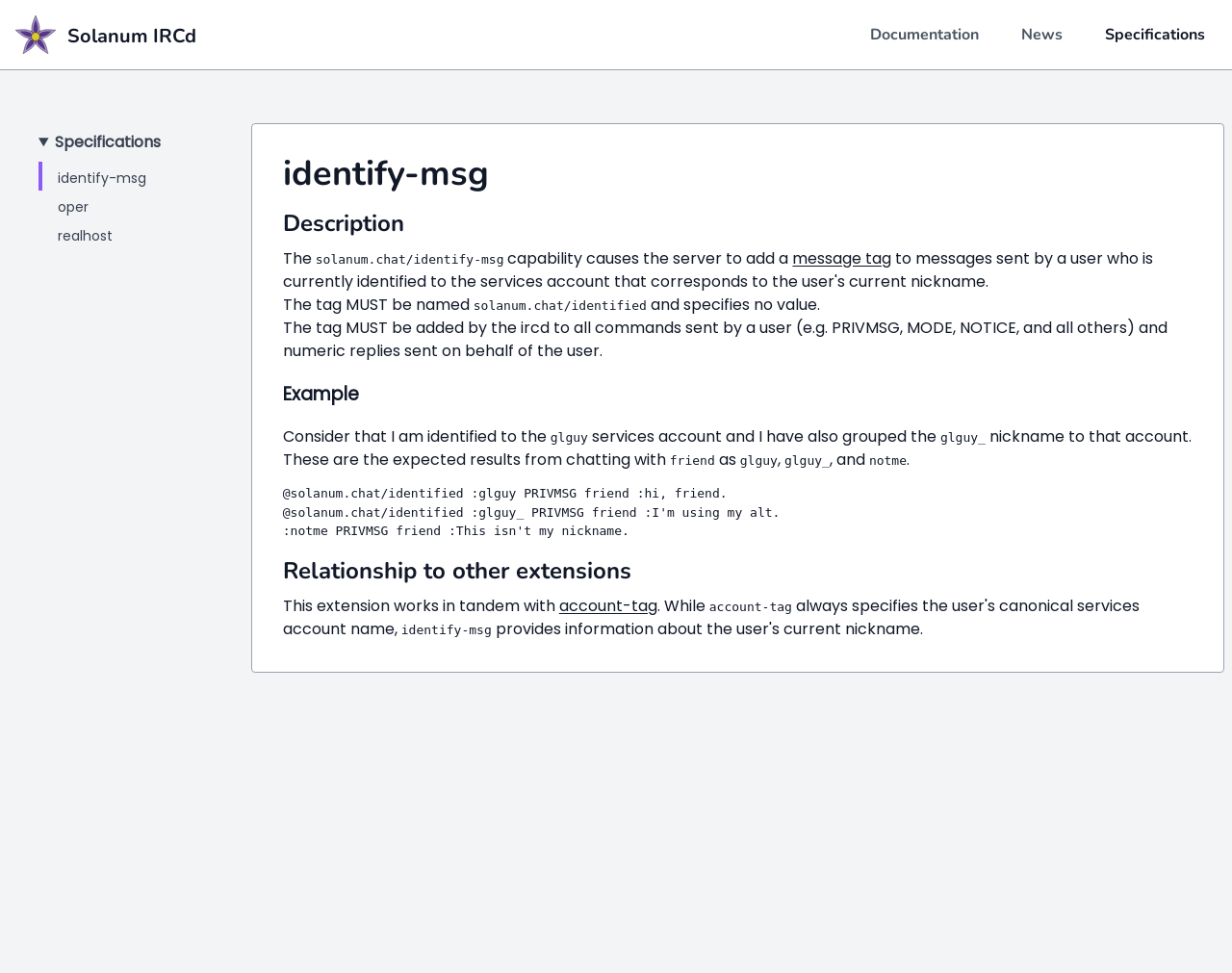What is the name of the IRCd?
Using the image as a reference, give an elaborate response to the question.

The name of the IRCd can be found in the link element with the text 'Solanum IRCd' at the top of the webpage.